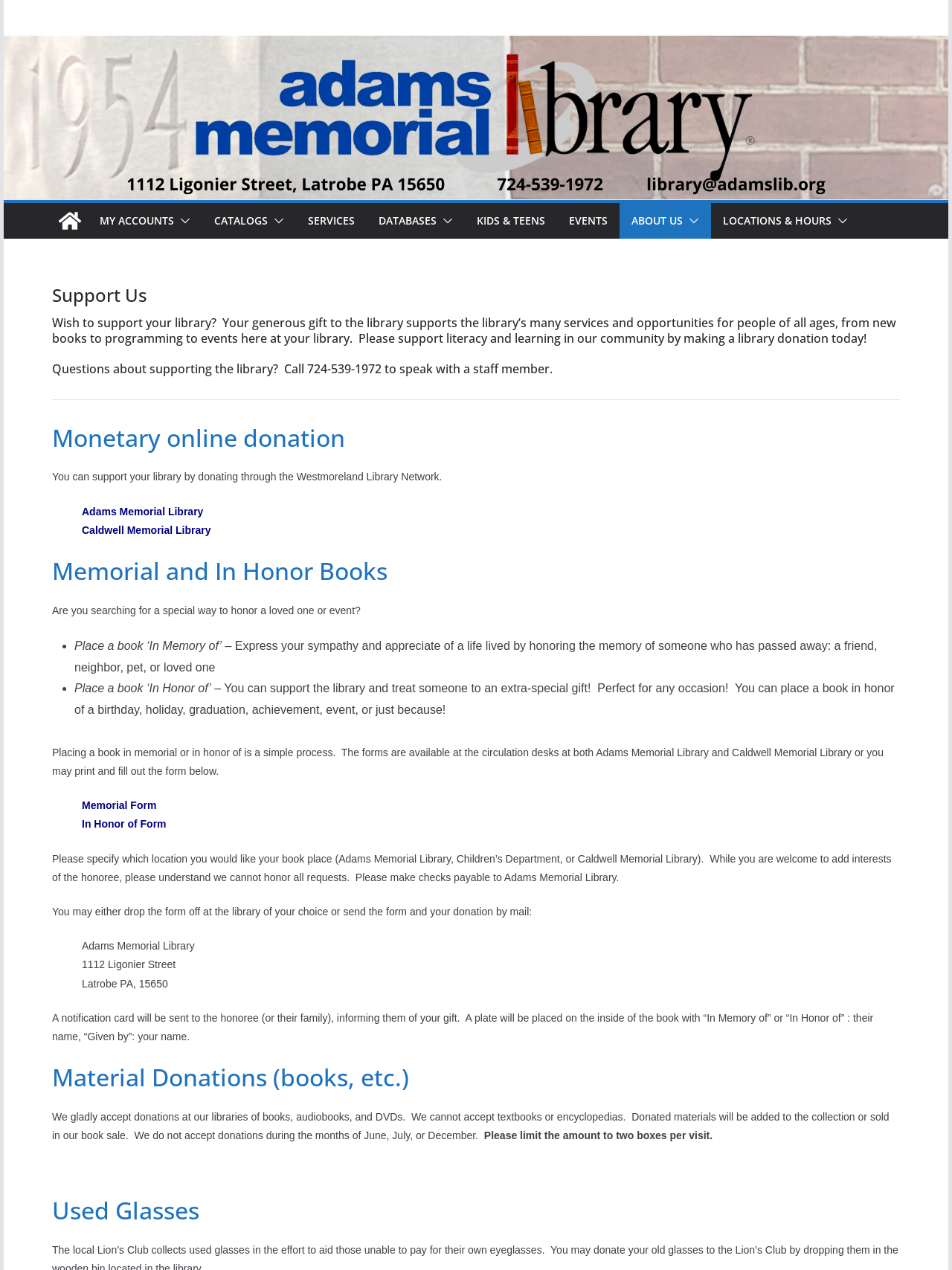Analyze the image and give a detailed response to the question:
What types of materials can be donated to the library?

The webpage specifies that the library accepts donations of books, audiobooks, and DVDs, but does not accept textbooks or encyclopedias. This information is provided under the 'Material Donations (books, etc.)' heading.